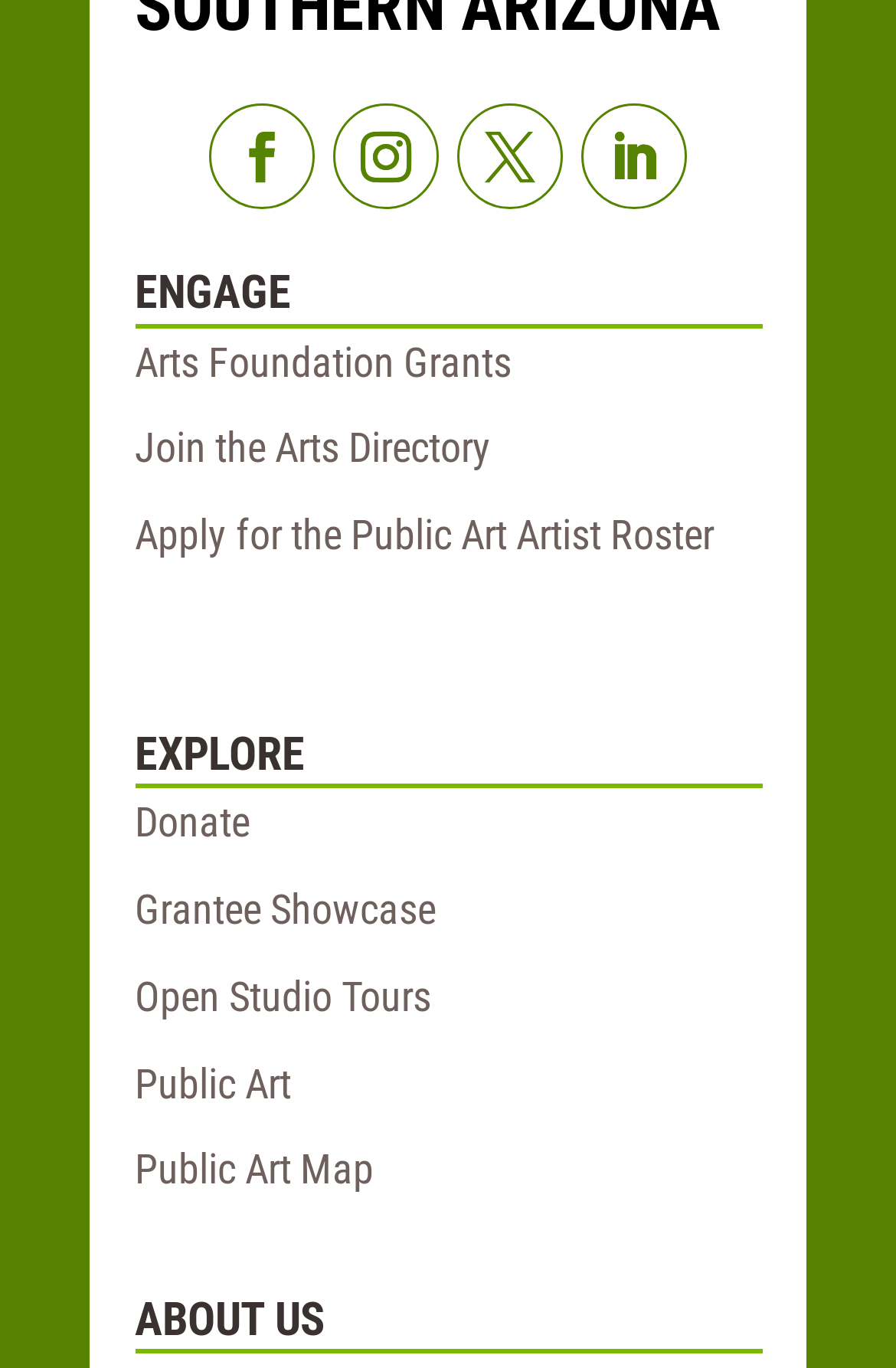Based on the image, please elaborate on the answer to the following question:
What is the link below 'EXPLORE'?

The link below 'EXPLORE' is identified by its text 'Donate' and has a bounding box with coordinates [0.15, 0.585, 0.278, 0.631]. The 'EXPLORE' text is a StaticText element with coordinates [0.15, 0.531, 0.34, 0.571], and the 'Donate' link is located below it.